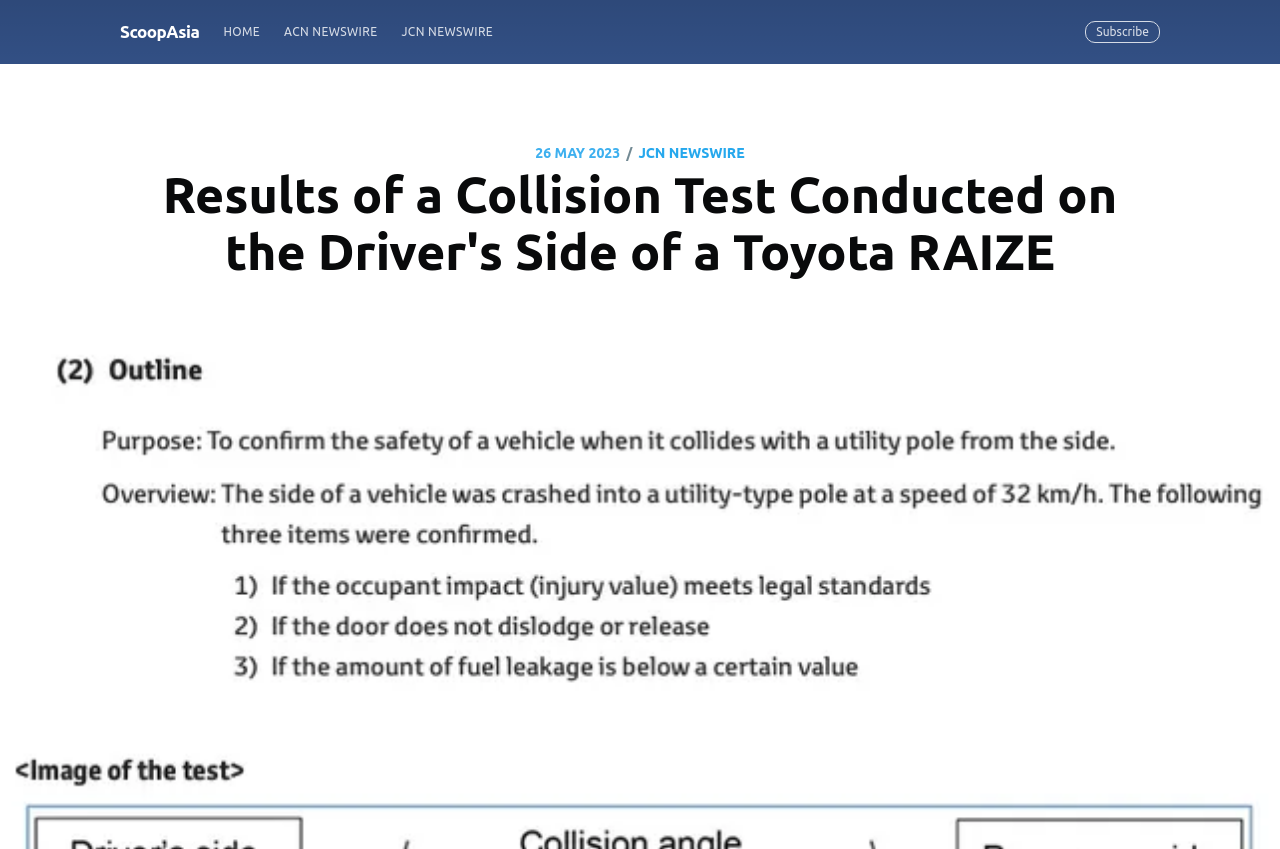Find the bounding box of the UI element described as: "Home ACN Newswire JCN Newswire". The bounding box coordinates should be given as four float values between 0 and 1, i.e., [left, top, right, bottom].

[0.165, 0.014, 0.395, 0.06]